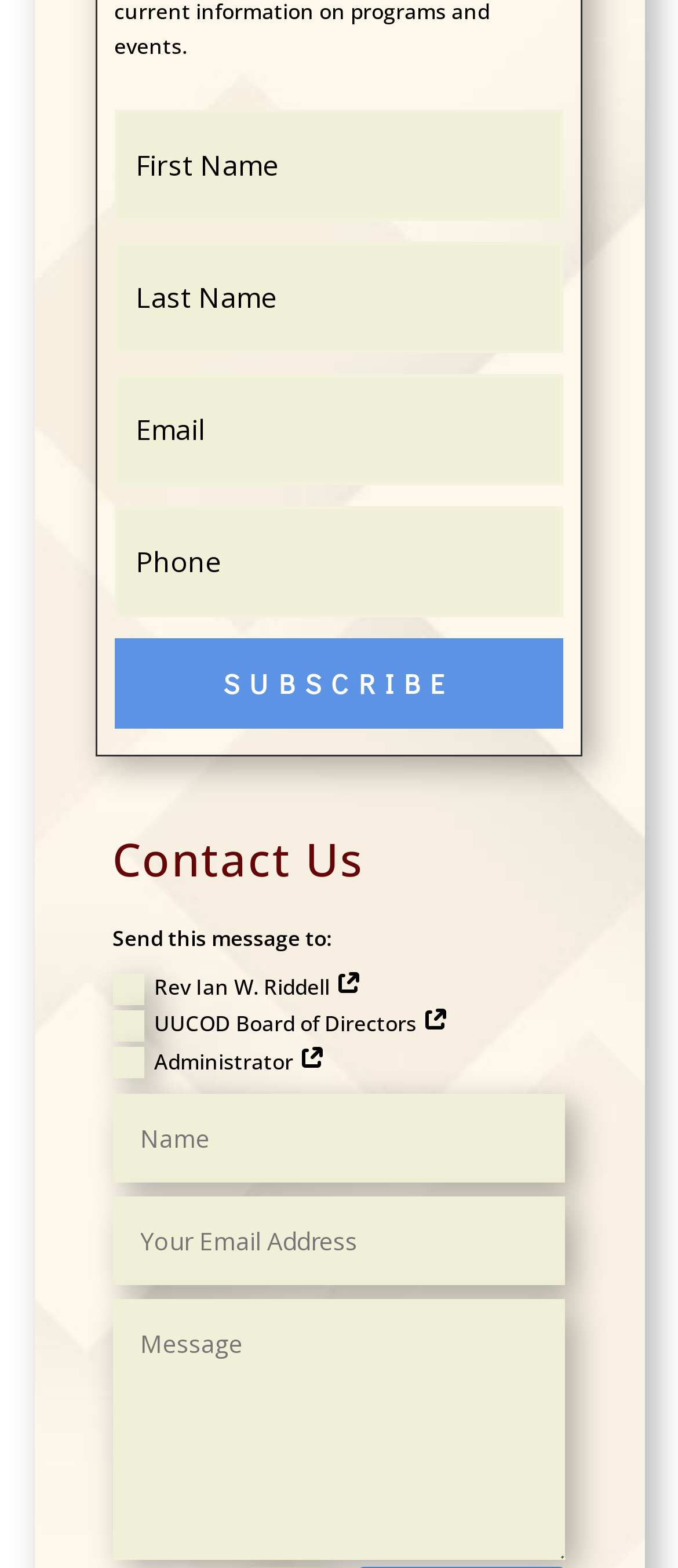Please identify the bounding box coordinates of the element I need to click to follow this instruction: "Send a message to the Administrator".

[0.441, 0.667, 0.482, 0.686]